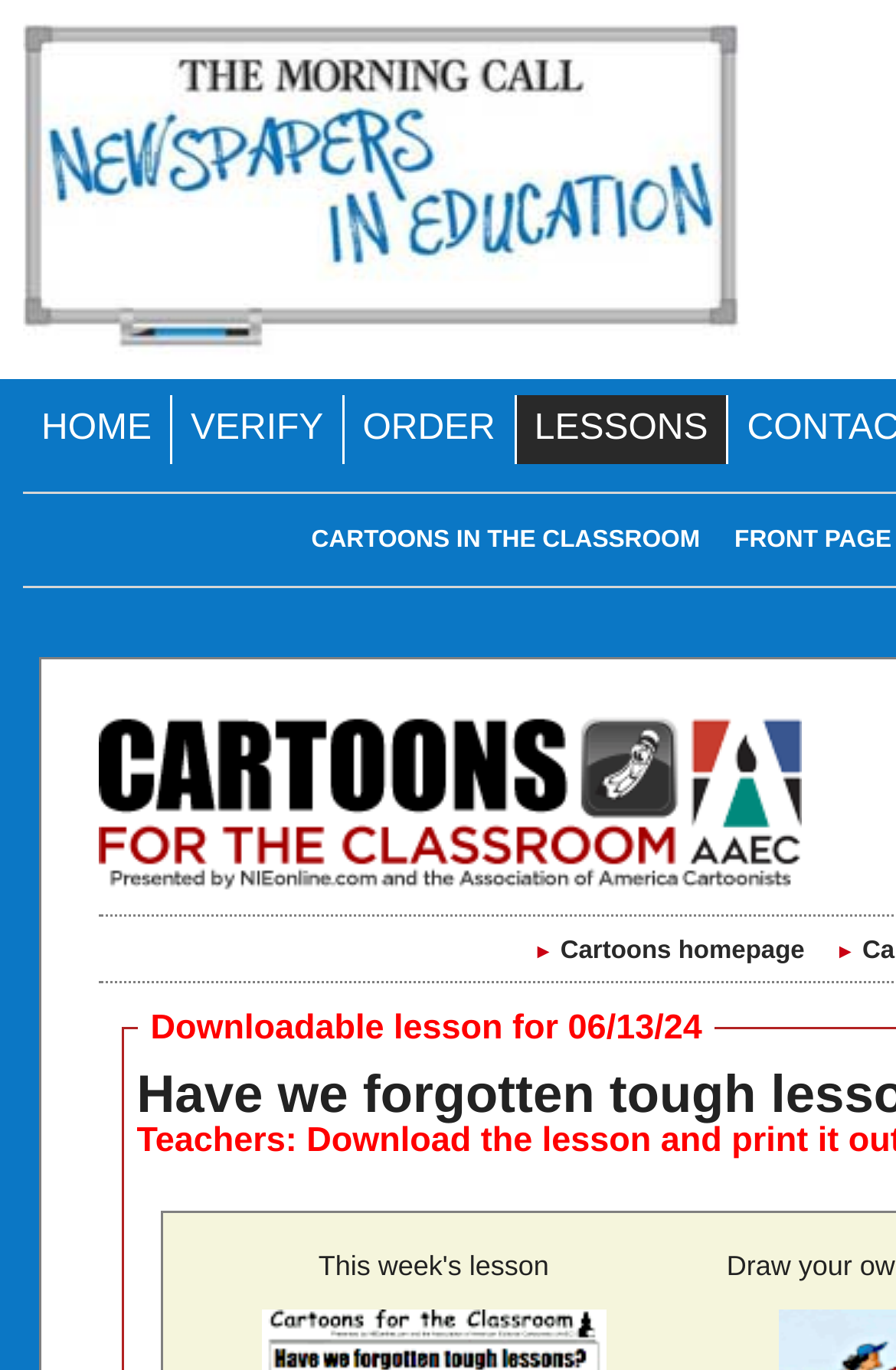How many links are there on the top row?
Answer the question with just one word or phrase using the image.

4